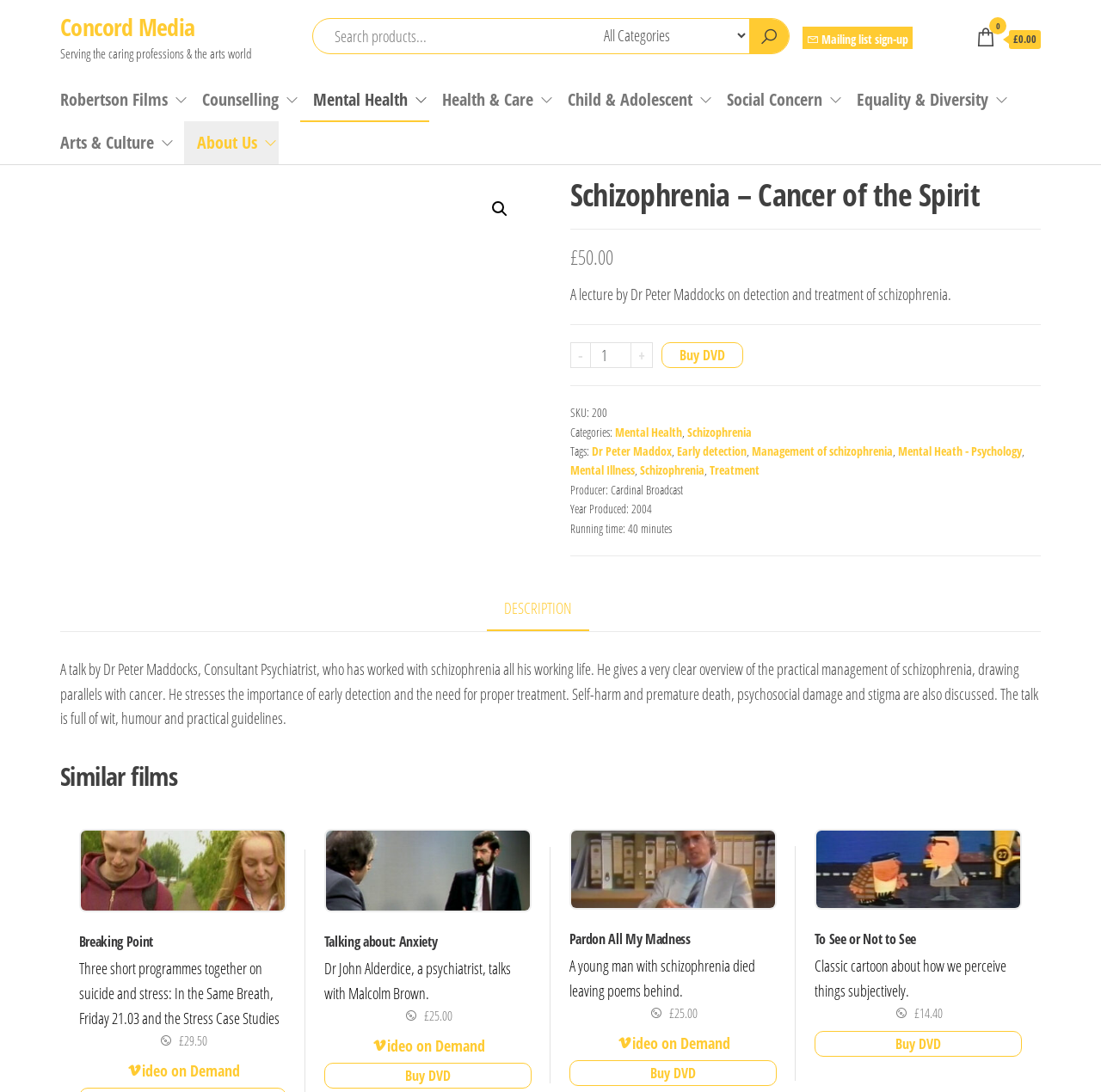Identify the bounding box of the HTML element described here: "Treatment". Provide the coordinates as four float numbers between 0 and 1: [left, top, right, bottom].

[0.644, 0.423, 0.69, 0.438]